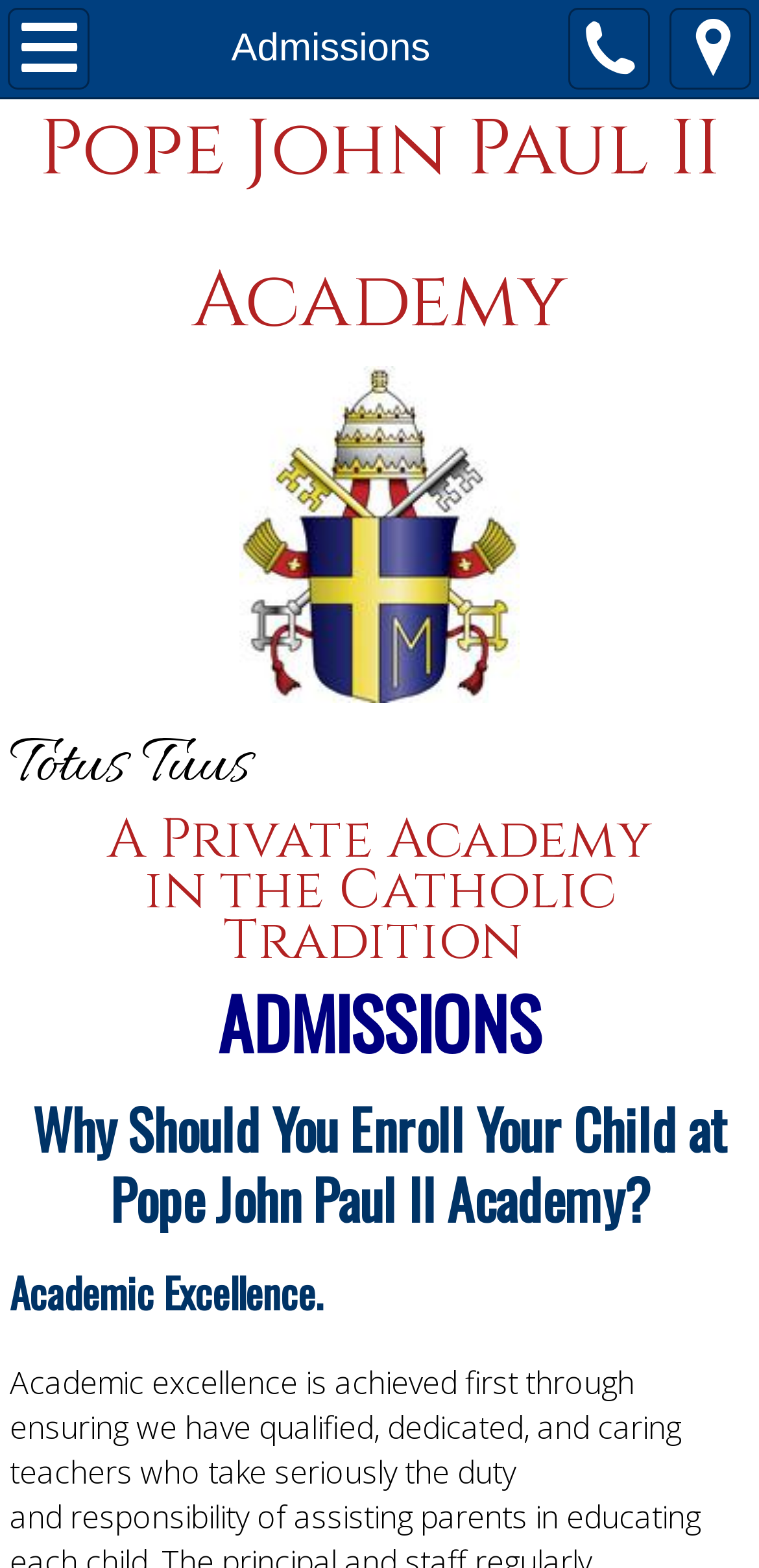How many headings are on the webpage?
Please provide a single word or phrase answer based on the image.

2